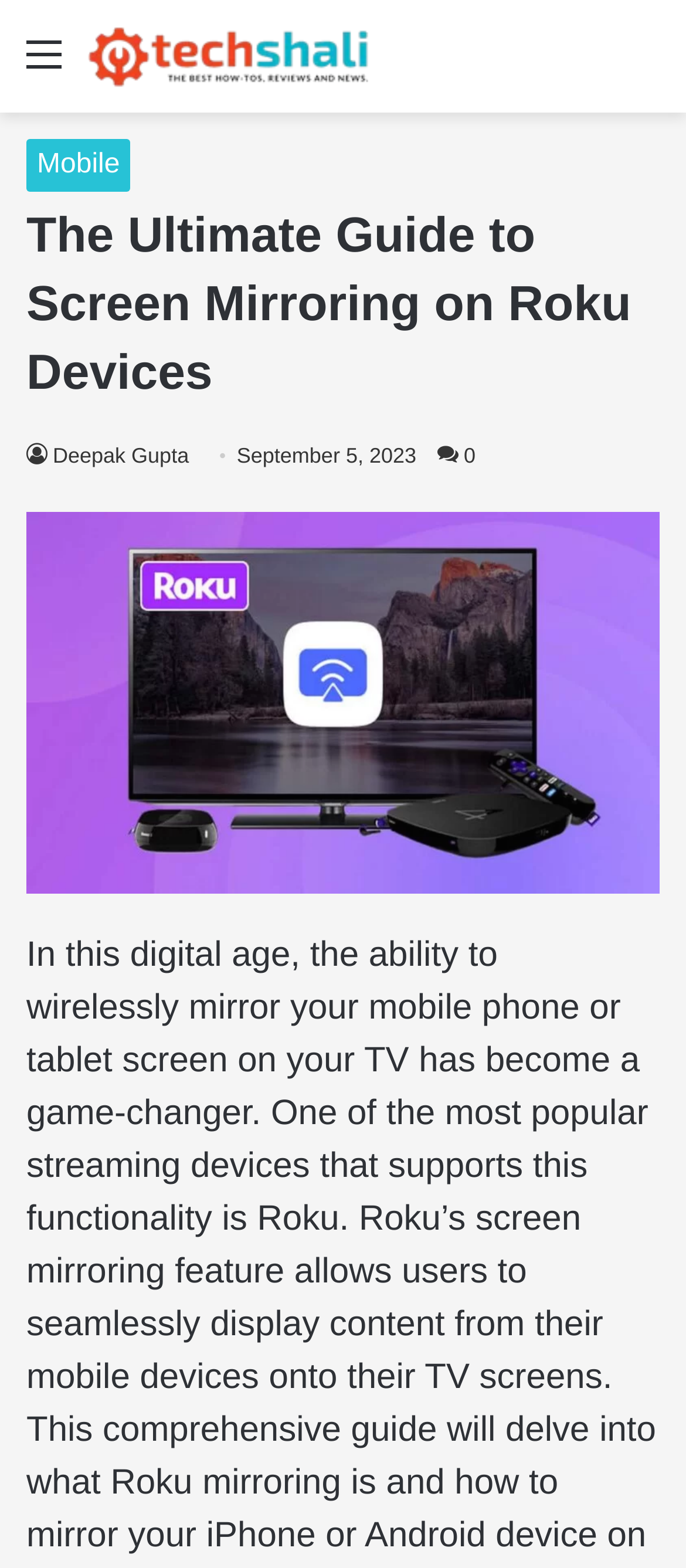What is the author's name of the article? Analyze the screenshot and reply with just one word or a short phrase.

Deepak Gupta